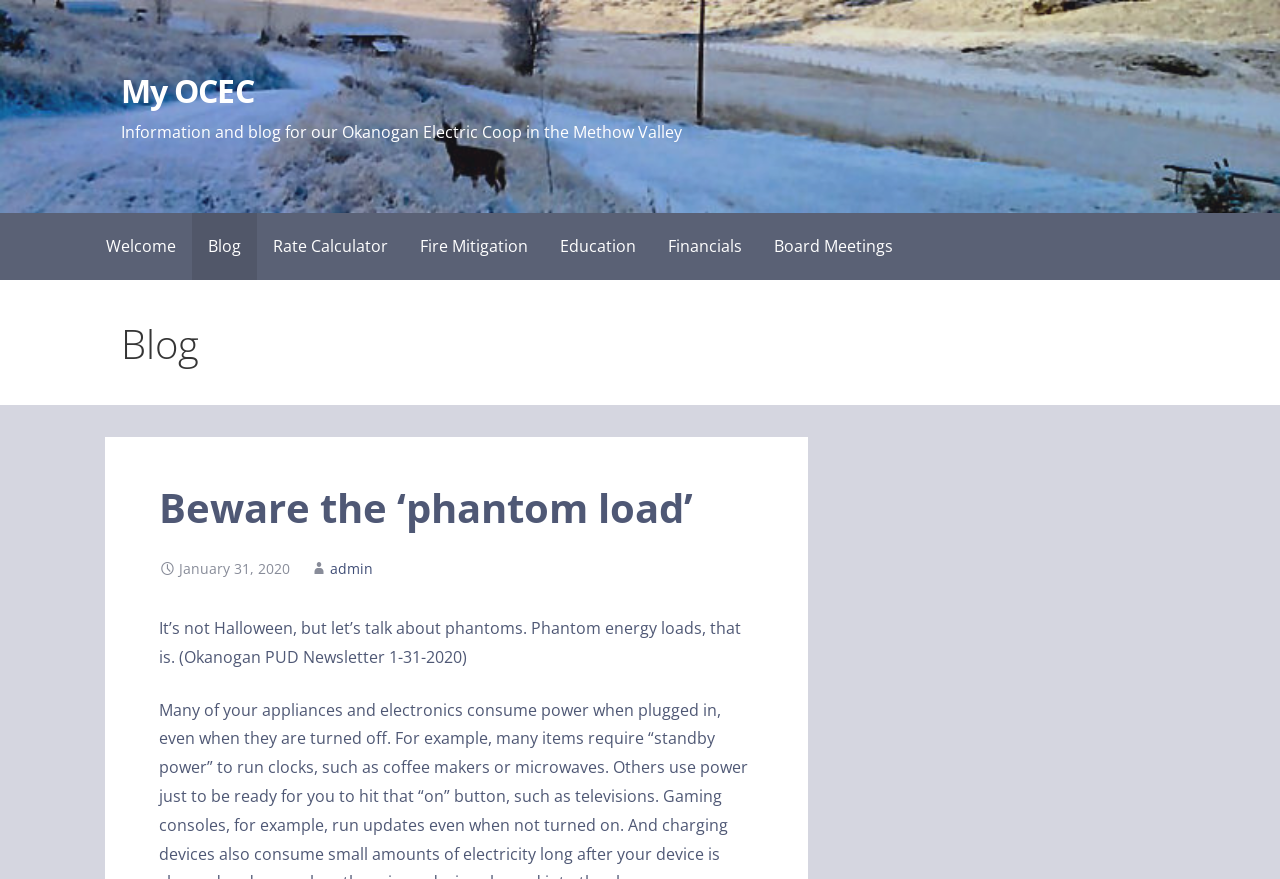What is the main title displayed on this webpage?

Beware the ‘phantom load’